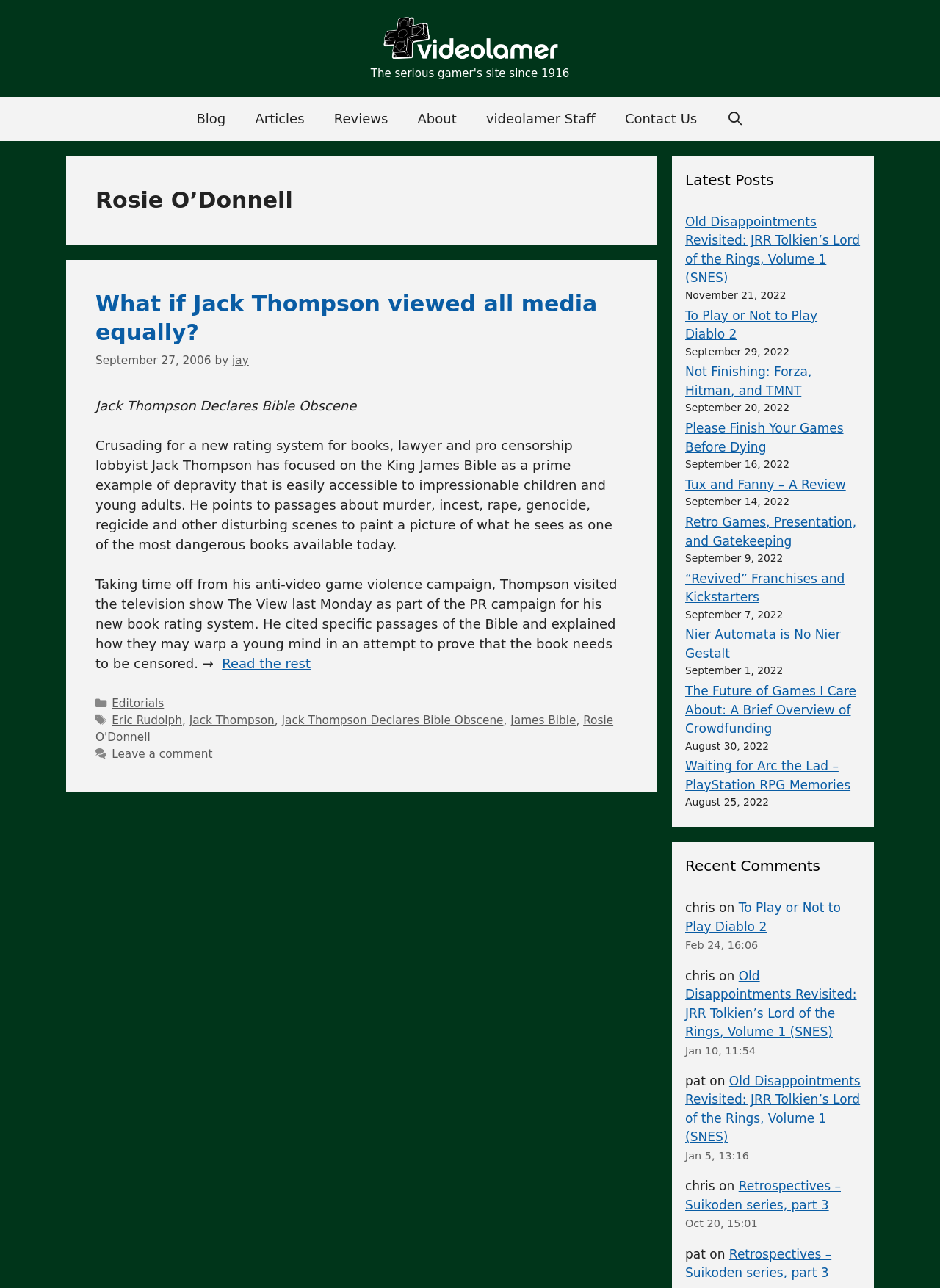Given the element description “Revived” Franchises and Kickstarters, identify the bounding box coordinates for the UI element on the webpage screenshot. The format should be (top-left x, top-left y, bottom-right x, bottom-right y), with values between 0 and 1.

[0.729, 0.443, 0.899, 0.469]